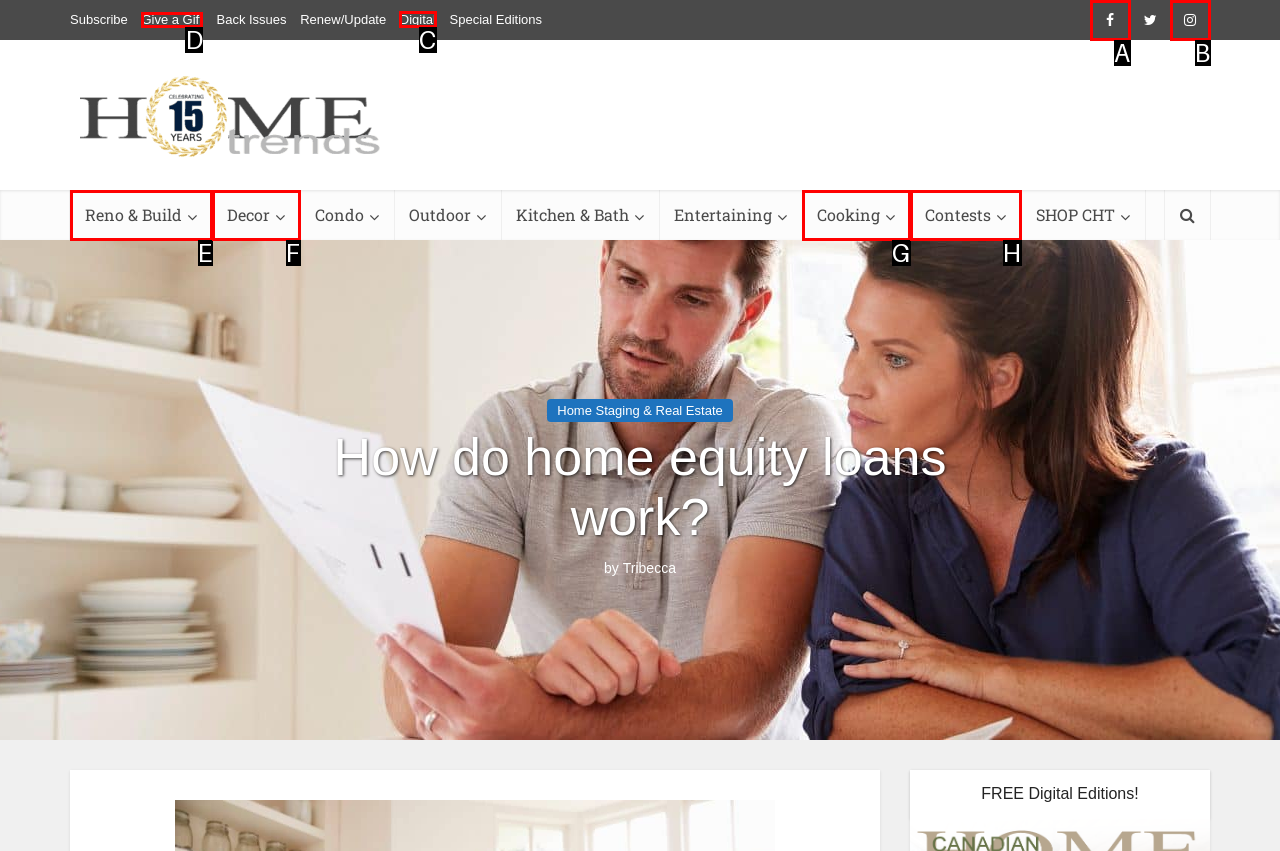Select the appropriate letter to fulfill the given instruction: Check out the Digital Editions
Provide the letter of the correct option directly.

C